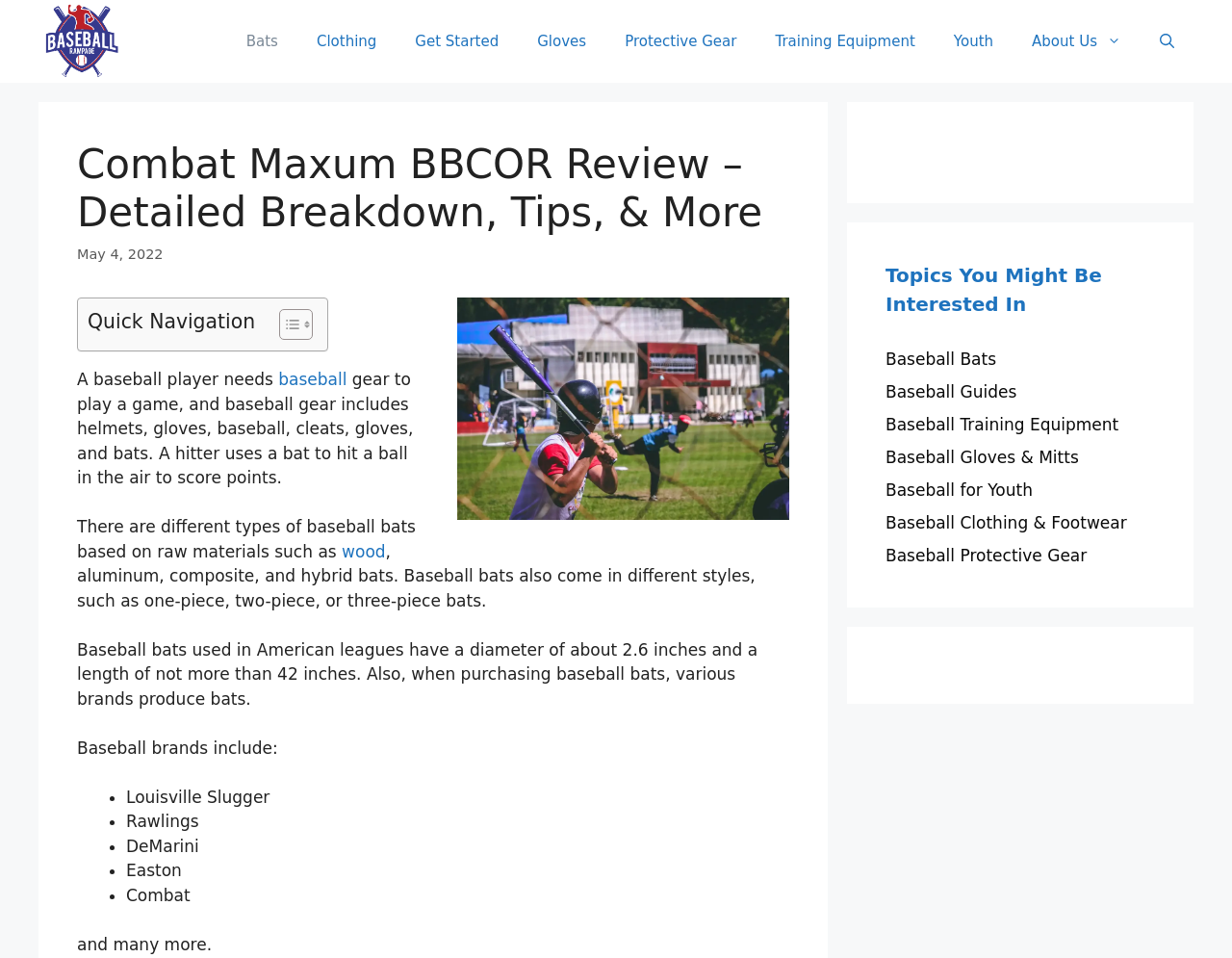Based on the element description Search for, identify the bounding box of the UI element in the given webpage screenshot. The coordinates should be in the format (top-left x, top-left y, bottom-right x, bottom-right y) and must be between 0 and 1.

None